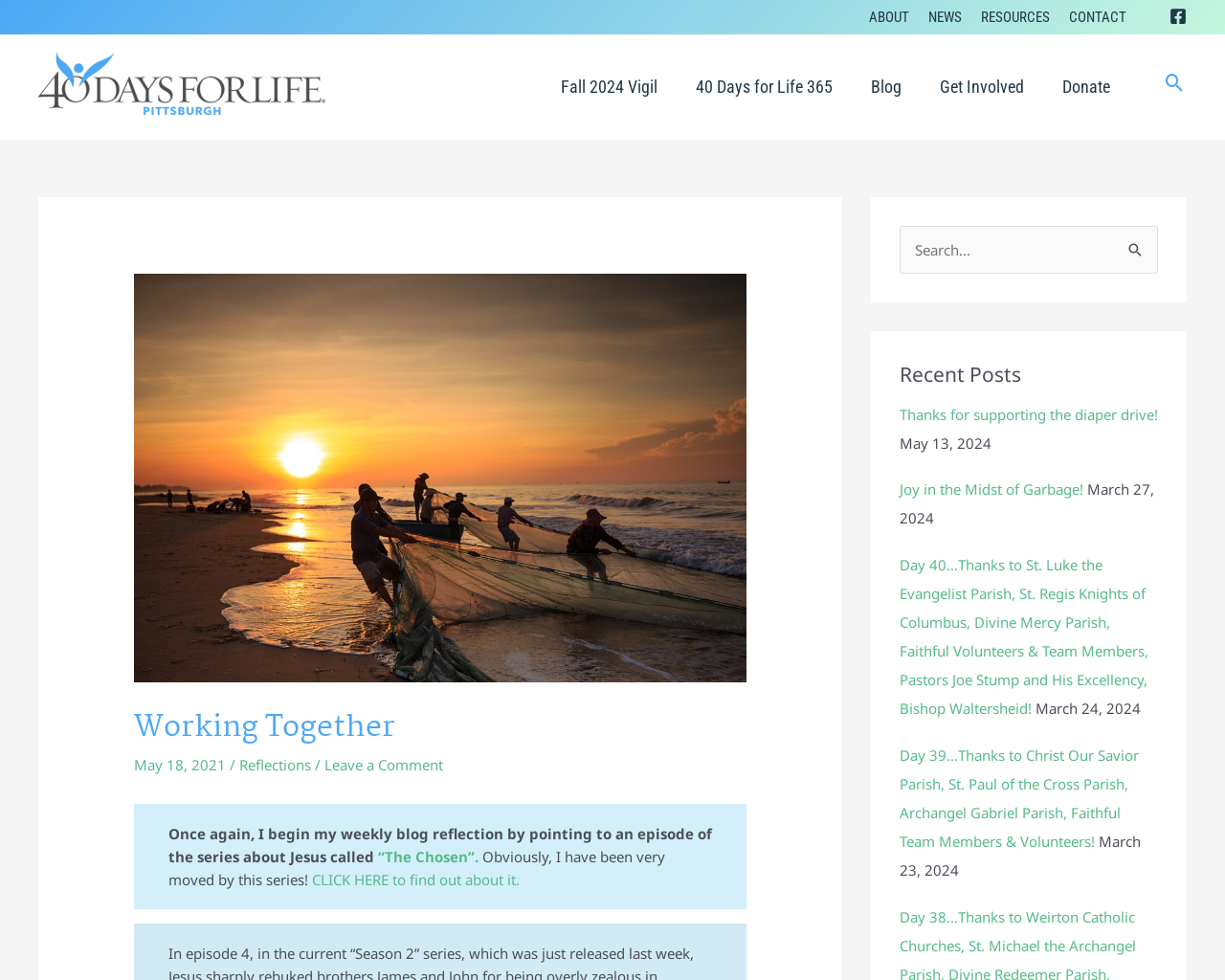What is the title of the section below the main heading?
Using the image as a reference, give a one-word or short phrase answer.

Recent Posts